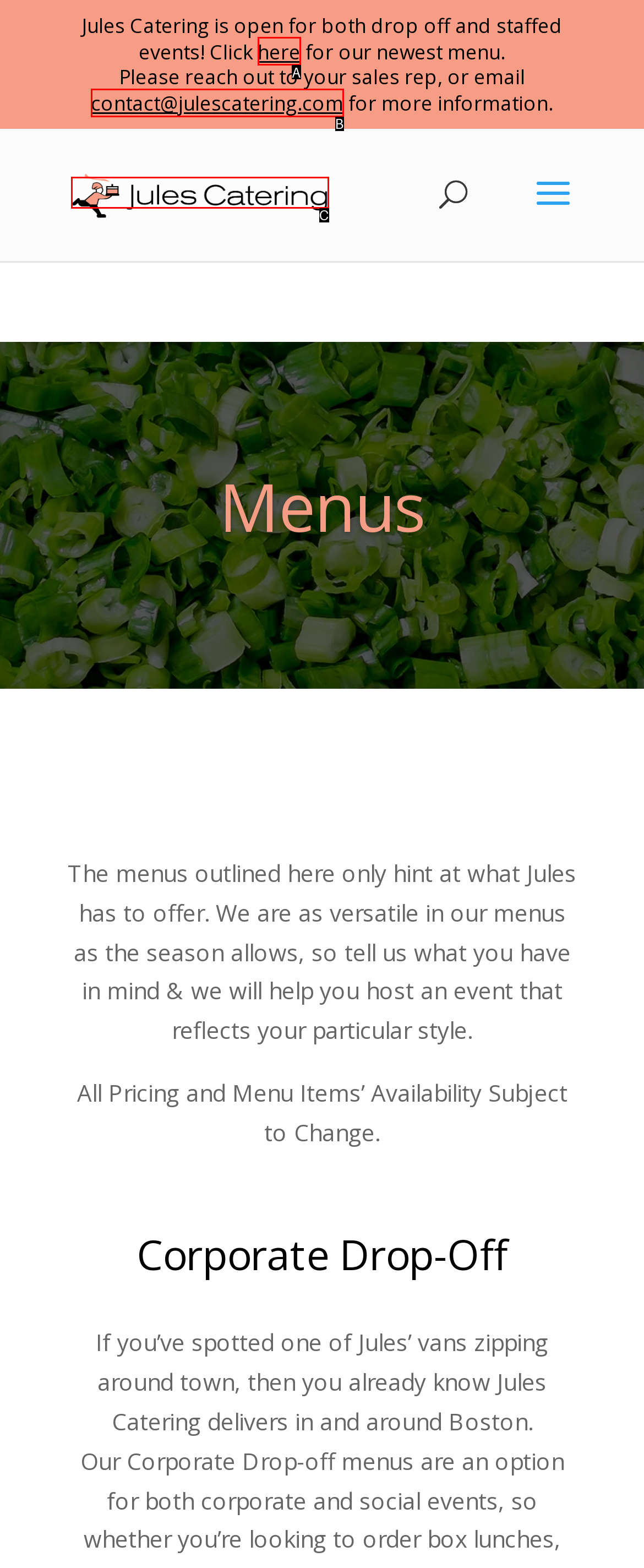Which option is described as follows: alt="Jules Catering"
Answer with the letter of the matching option directly.

C